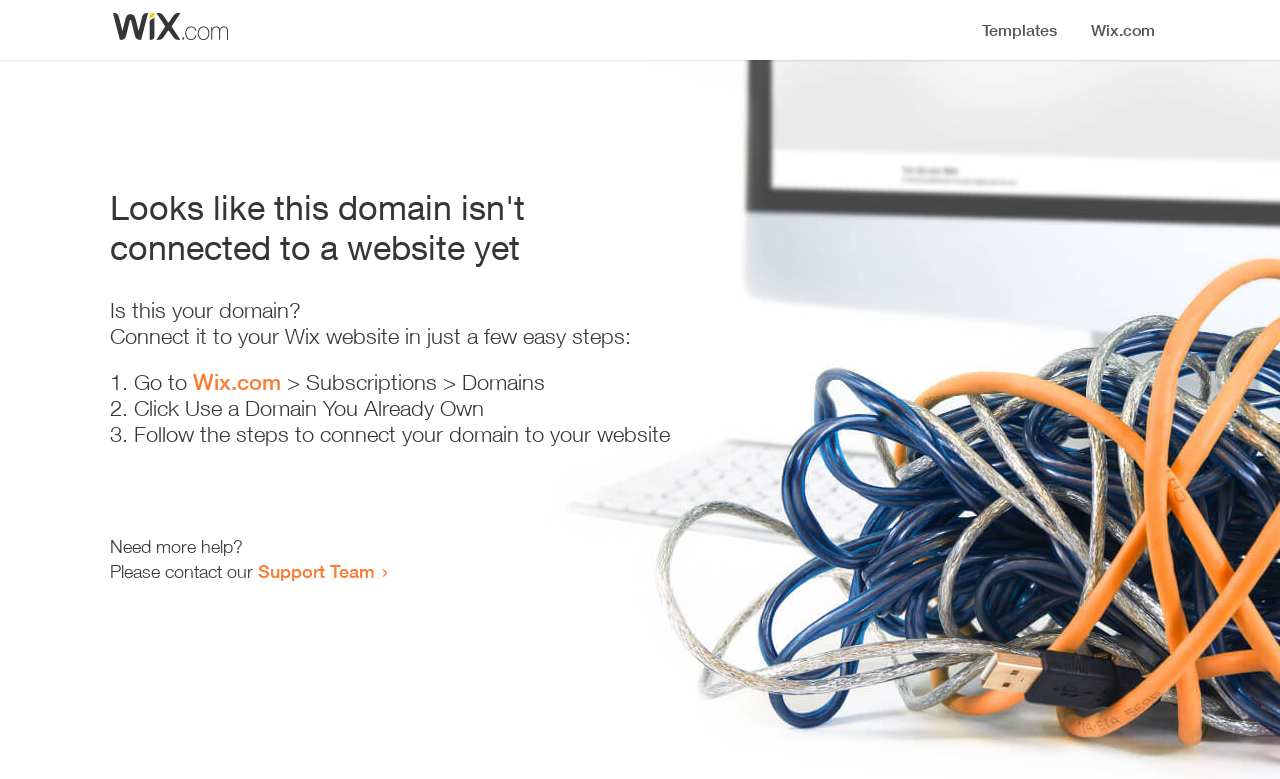Where can I get more help?
Answer with a single word or short phrase according to what you see in the image.

Support Team